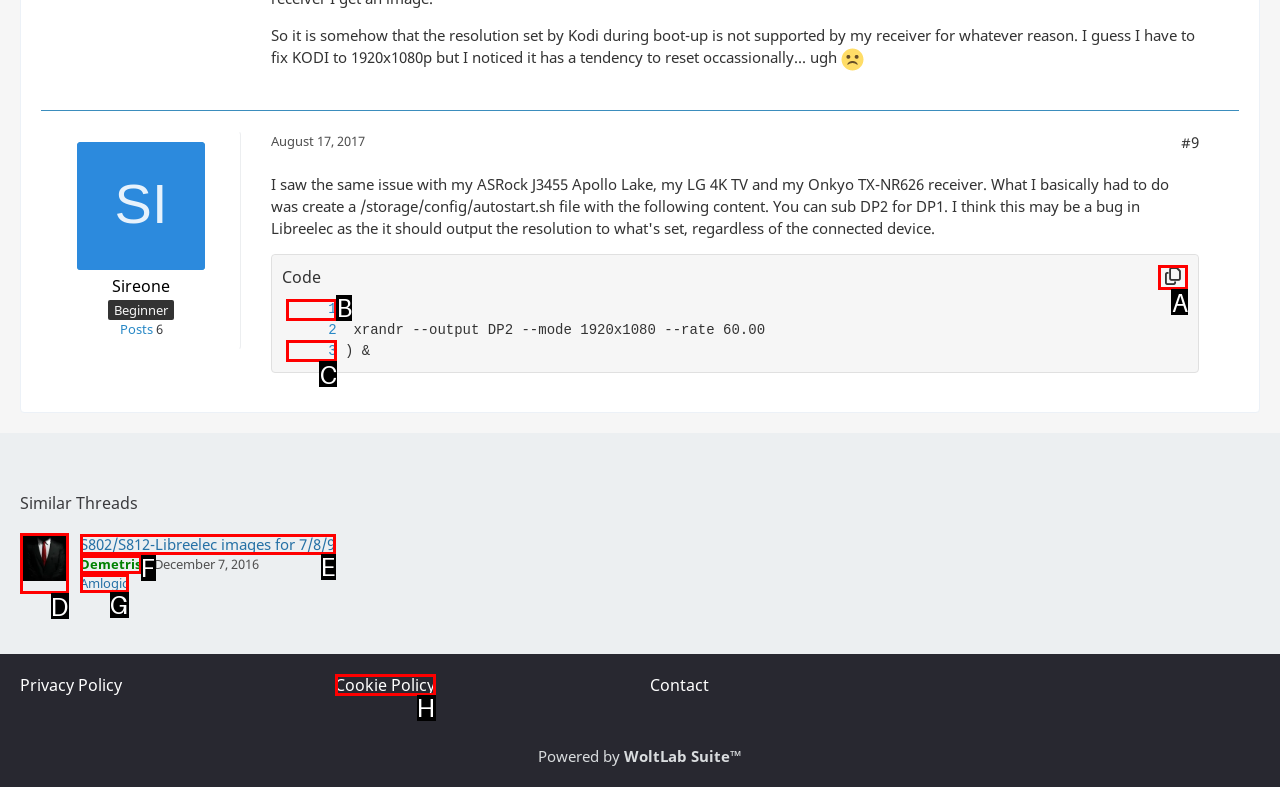Which HTML element should be clicked to fulfill the following task: Copy the code snippet?
Reply with the letter of the appropriate option from the choices given.

A